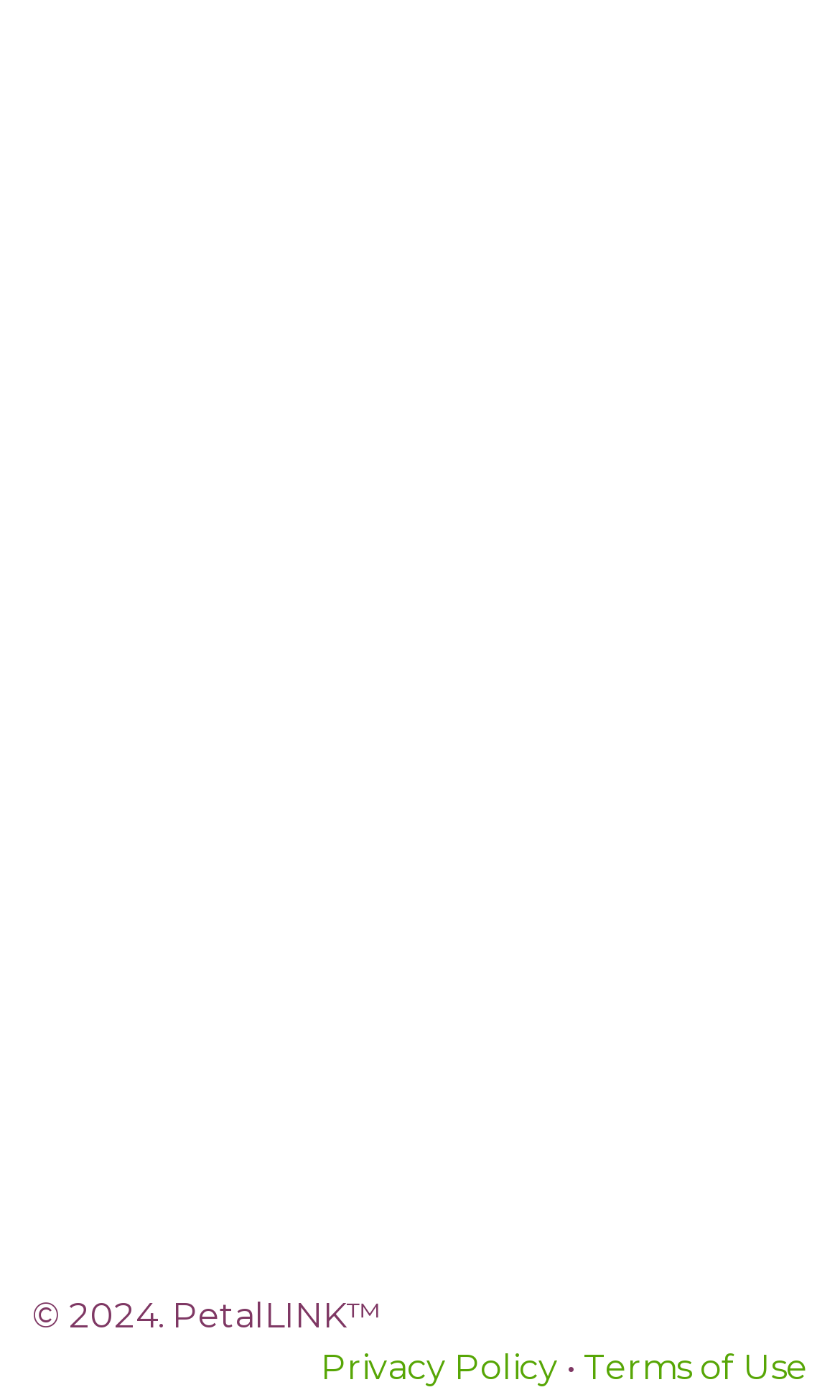Please answer the following question using a single word or phrase: 
What is the image on the webpage about?

Floral Wire Manager